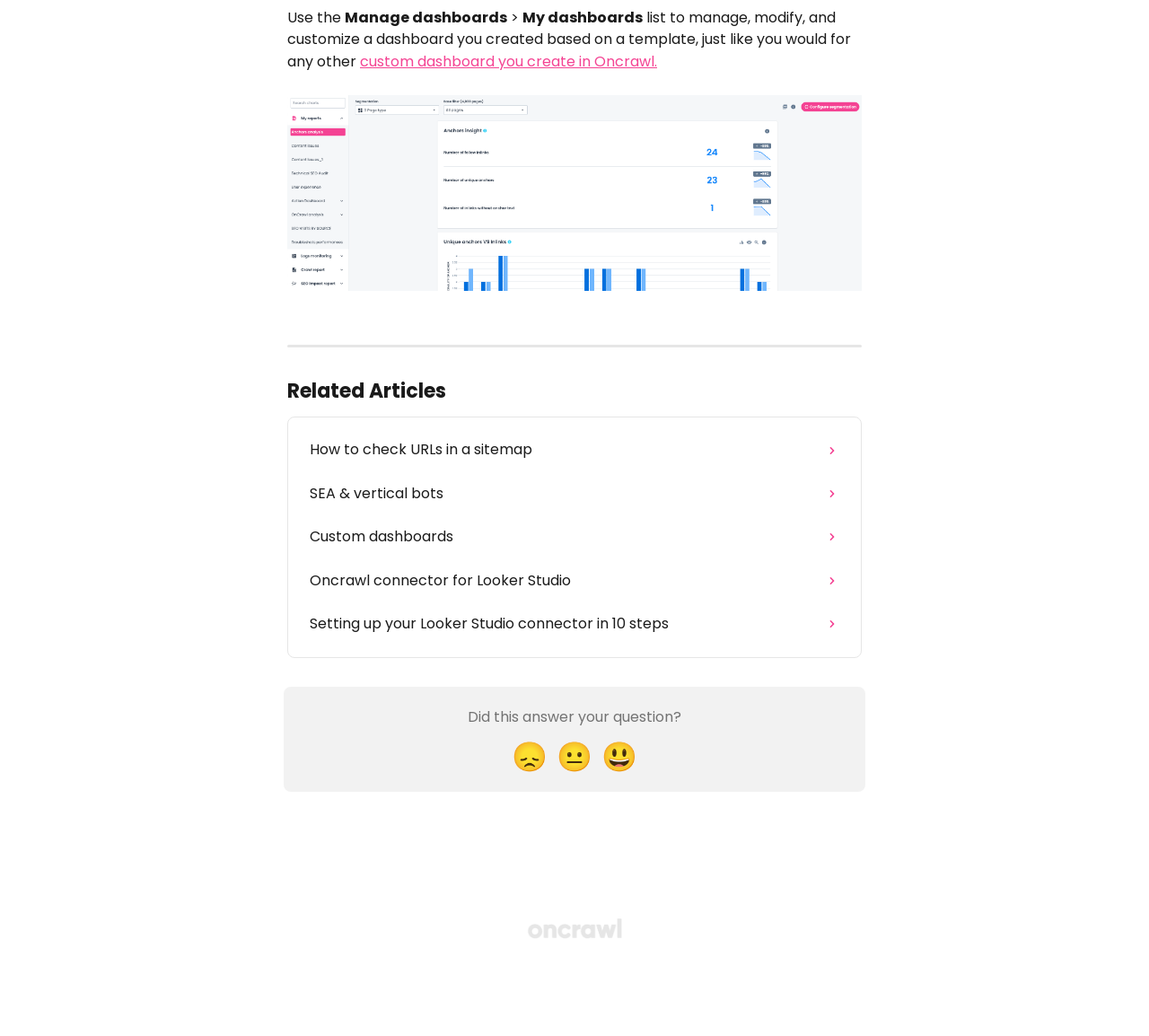What is the purpose of the 'Oncrawl Help' link?
Refer to the screenshot and deliver a thorough answer to the question presented.

The 'Oncrawl Help' link is likely used to access help resources or documentation for Oncrawl, as indicated by the text 'Oncrawl Help' and the image associated with it.